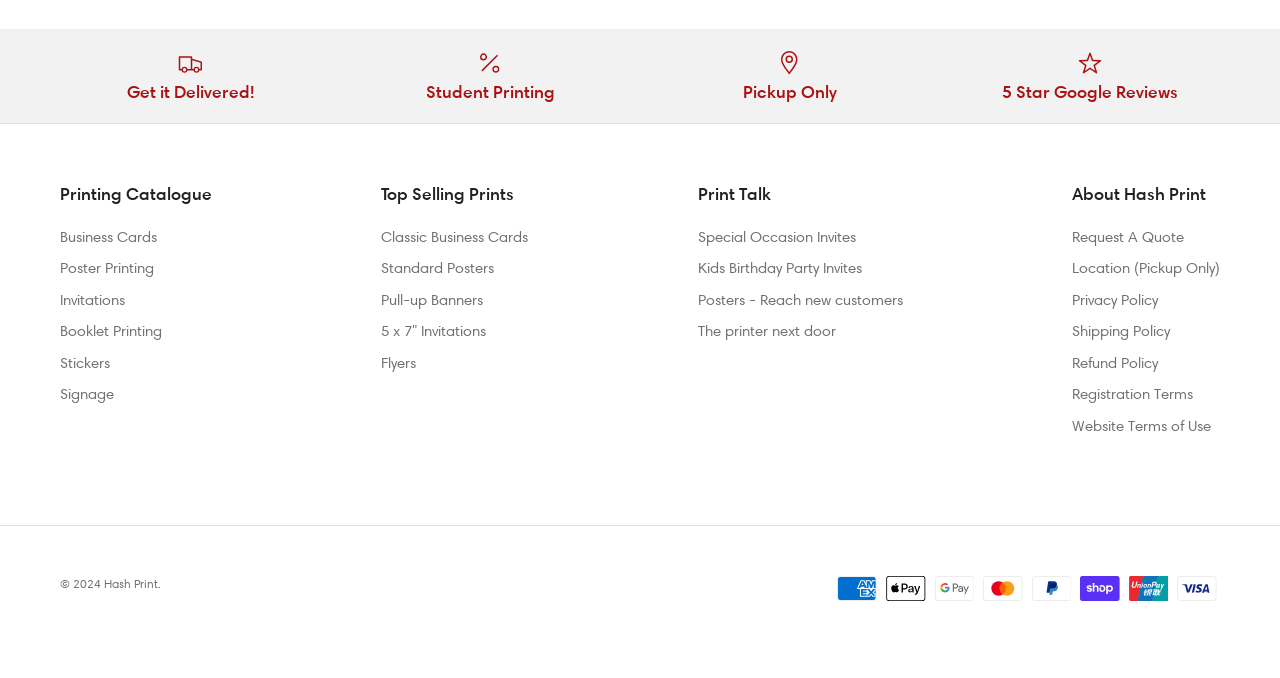Determine the bounding box of the UI element mentioned here: "Posters - Reach new customers". The coordinates must be in the format [left, top, right, bottom] with values ranging from 0 to 1.

[0.545, 0.429, 0.705, 0.456]